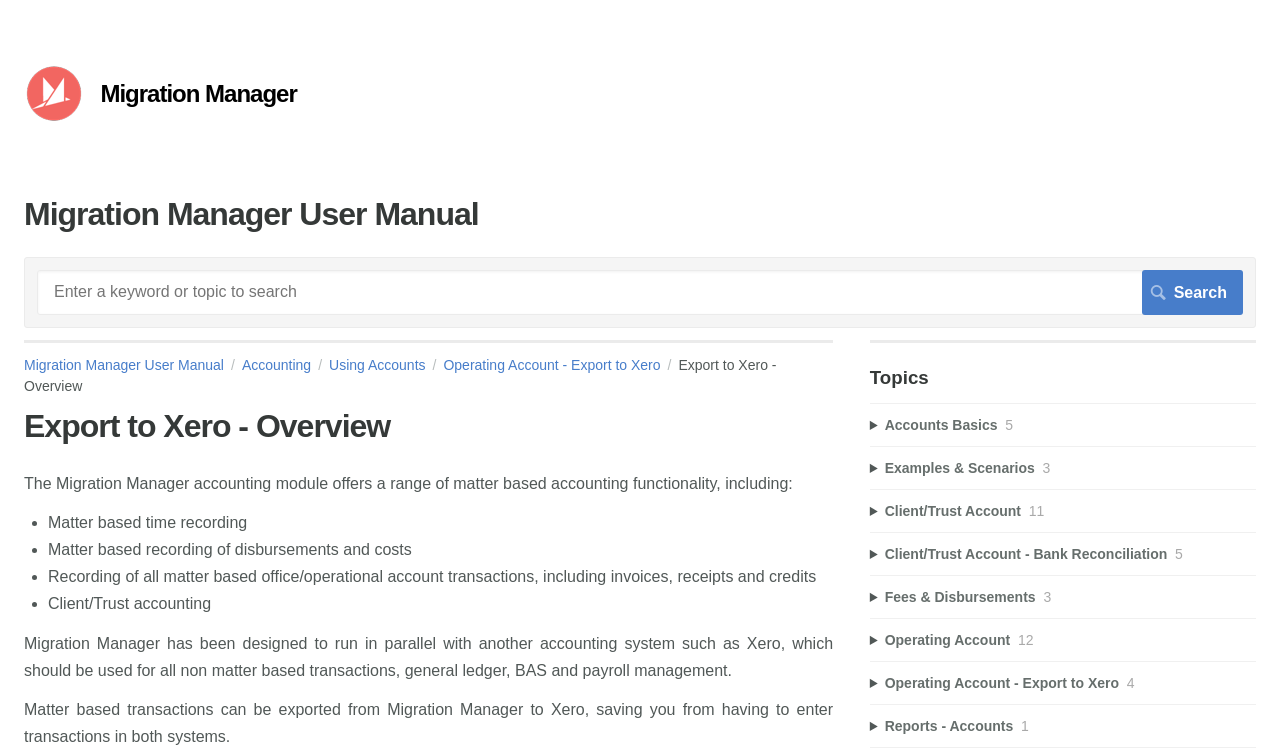Please provide a brief answer to the following inquiry using a single word or phrase:
What is the name of the accounting module?

Migration Manager